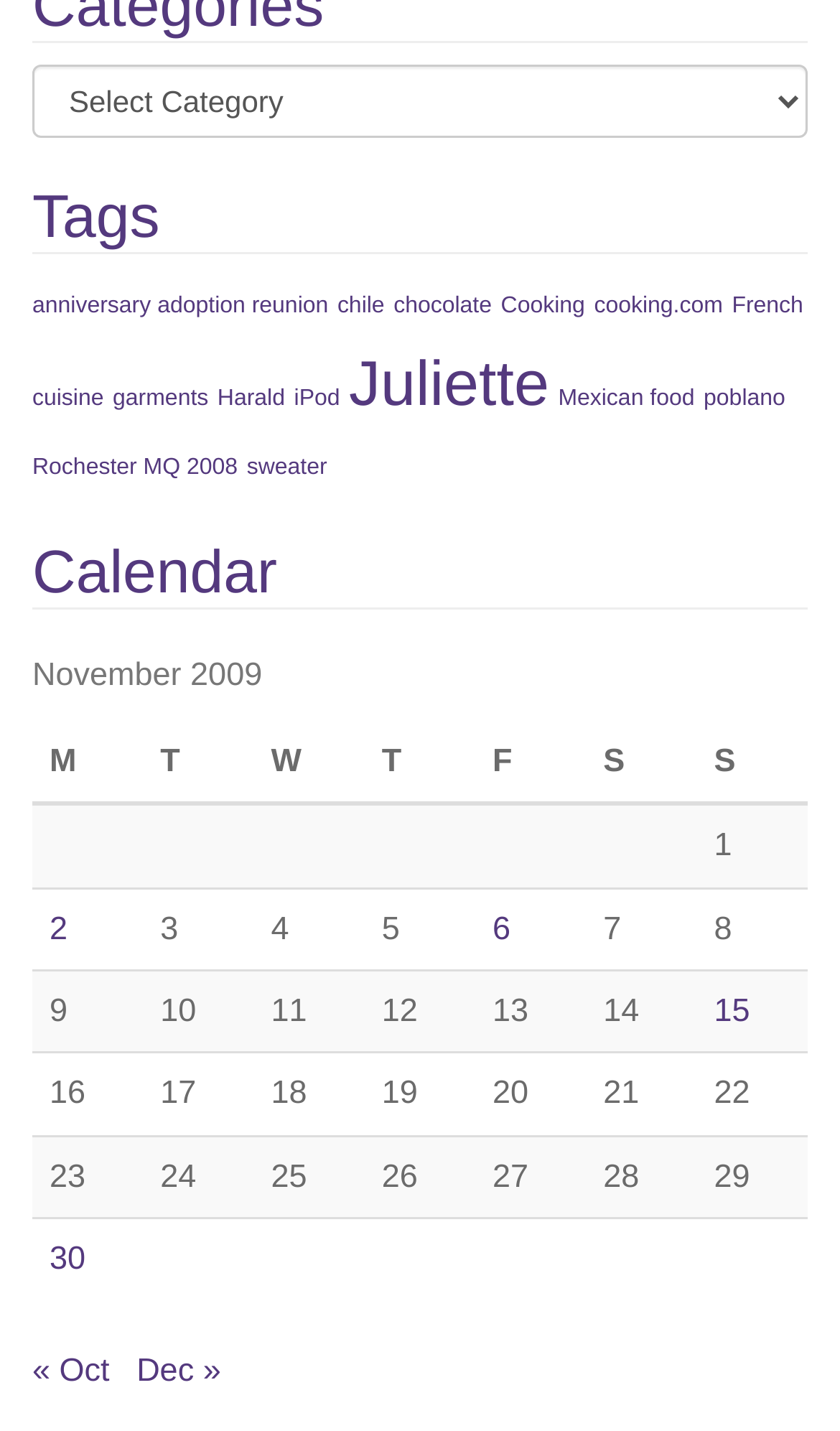Identify the bounding box coordinates for the UI element described by the following text: "Search". Provide the coordinates as four float numbers between 0 and 1, in the format [left, top, right, bottom].

None